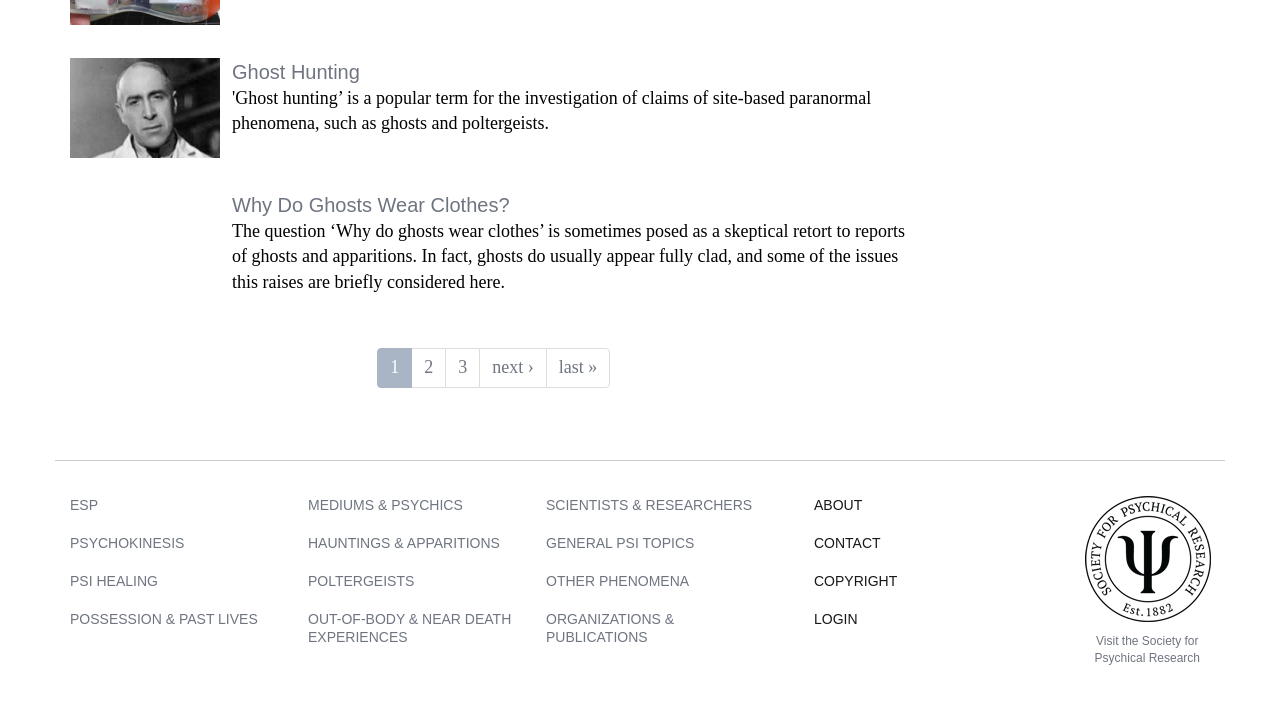Specify the bounding box coordinates for the region that must be clicked to perform the given instruction: "Visit the Society for Psychical Research".

[0.855, 0.904, 0.937, 0.948]